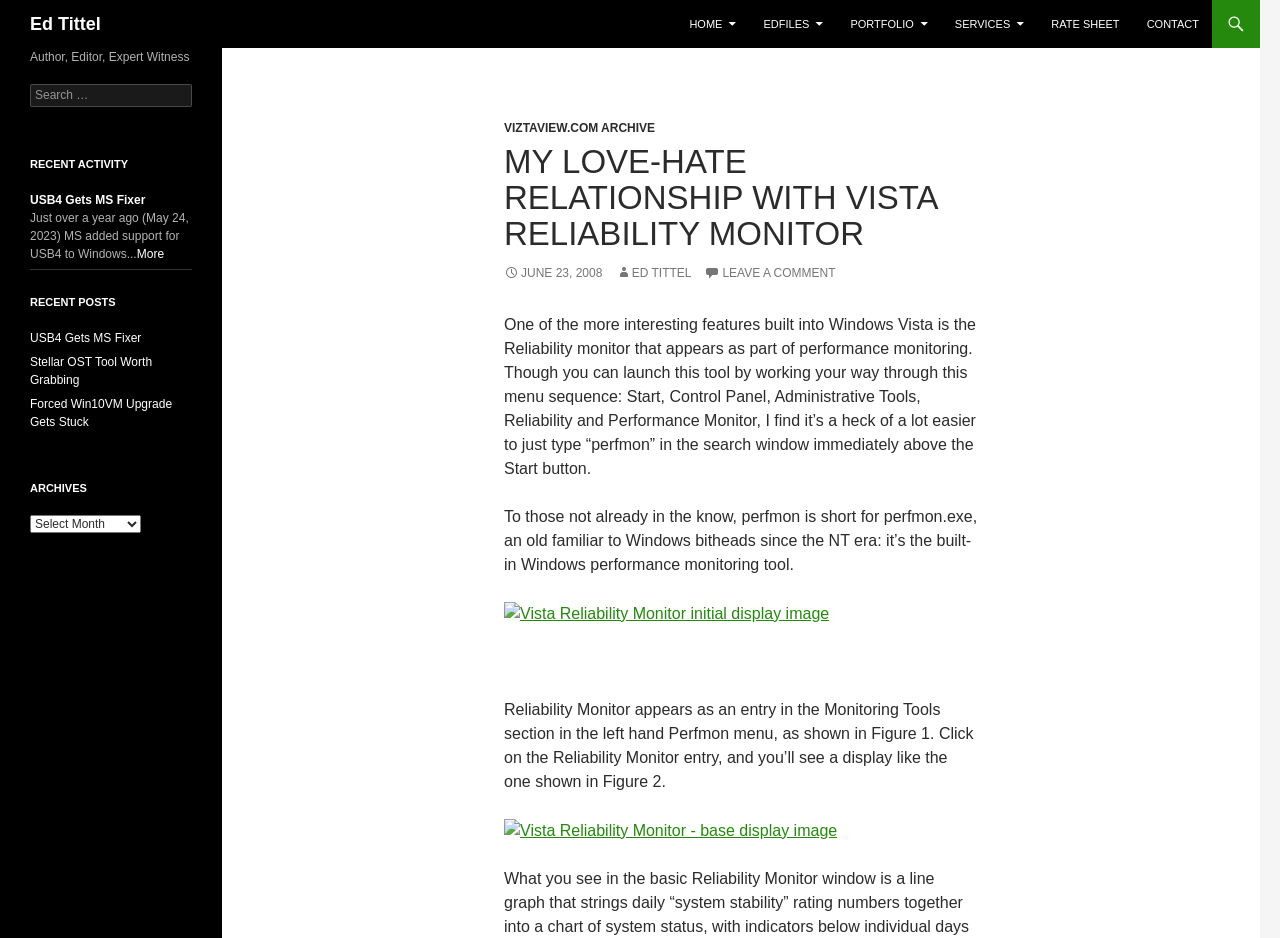Identify the bounding box coordinates for the UI element that matches this description: "Services".

[0.737, 0.0, 0.81, 0.051]